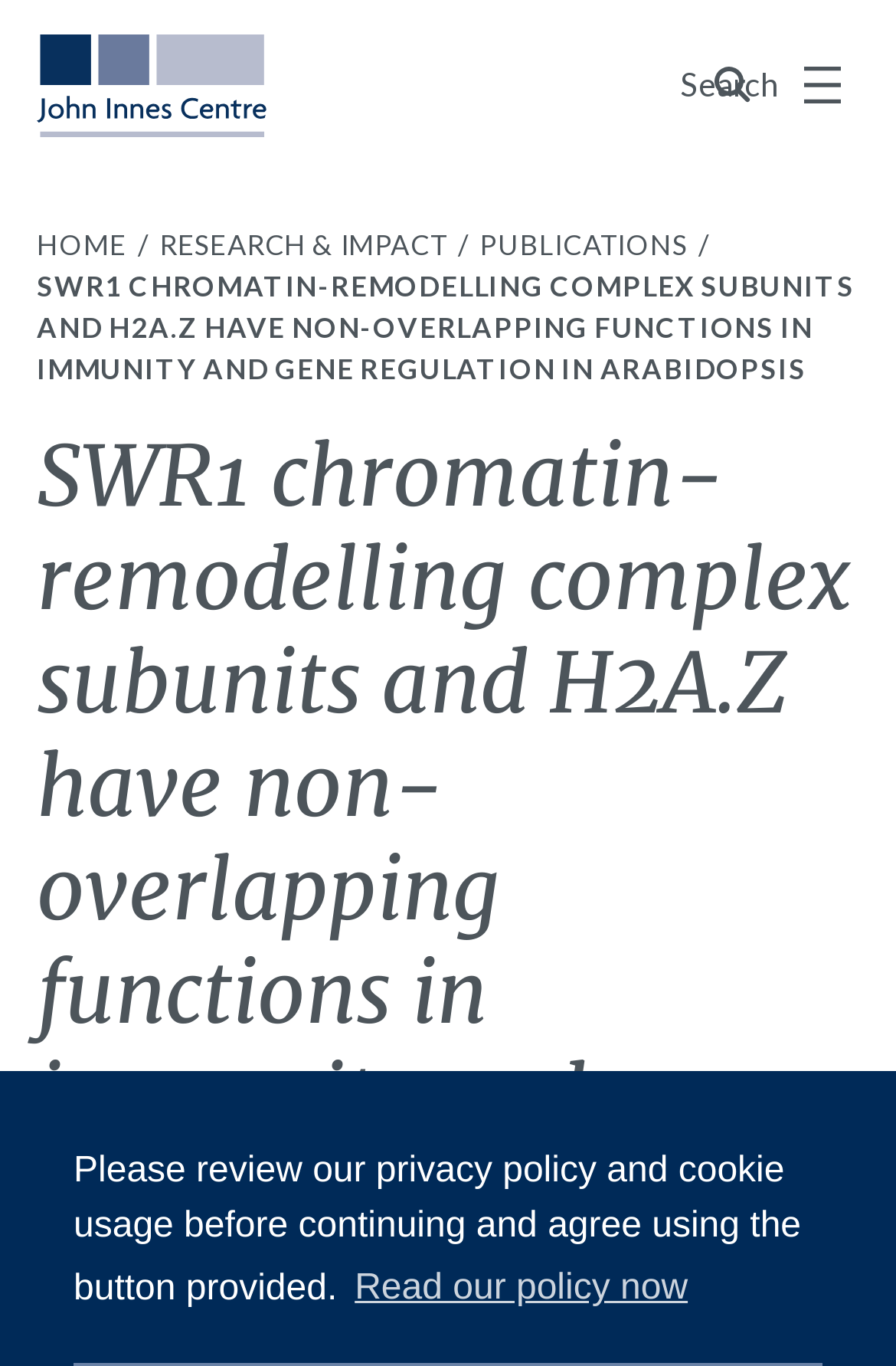Please identify the primary heading of the webpage and give its text content.

SWR1 chromatin-remodelling complex subunits and H2A.Z have non-overlapping functions in immunity and gene regulation in Arabidopsis